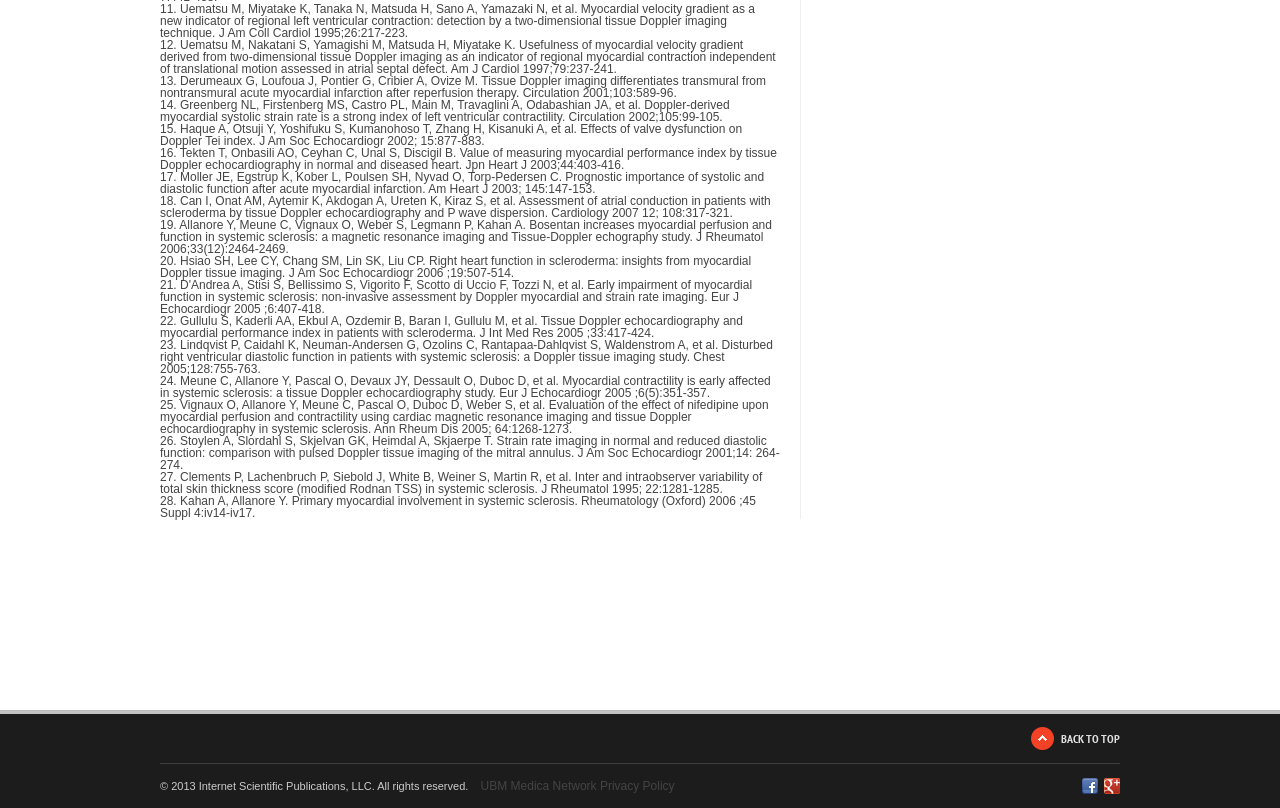Using the description "UBM Medica Network Privacy Policy", predict the bounding box of the relevant HTML element.

[0.375, 0.964, 0.527, 0.981]